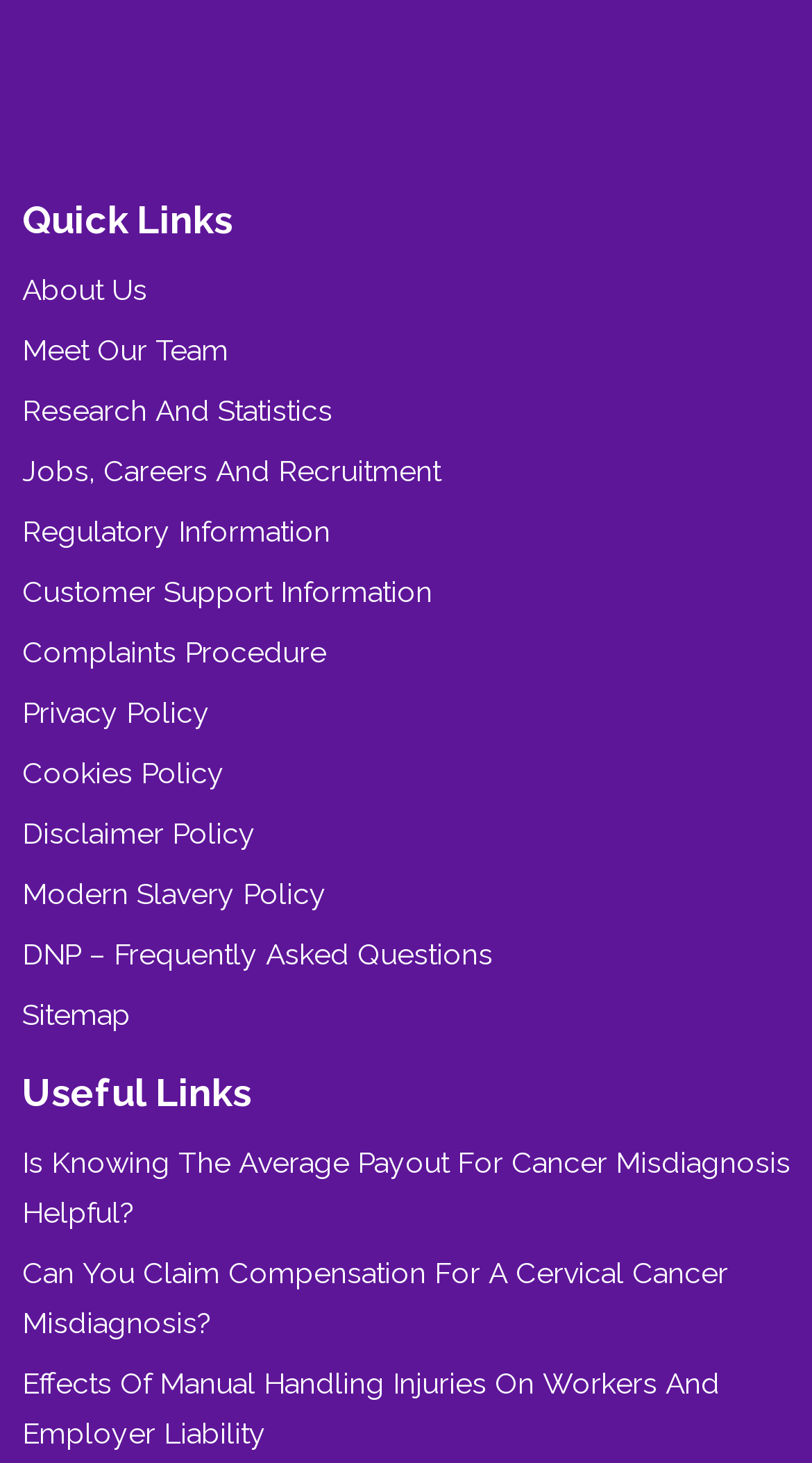Answer the question briefly using a single word or phrase: 
What is the last link under 'Useful Links'?

Effects Of Manual Handling Injuries On Workers And Employer Liability